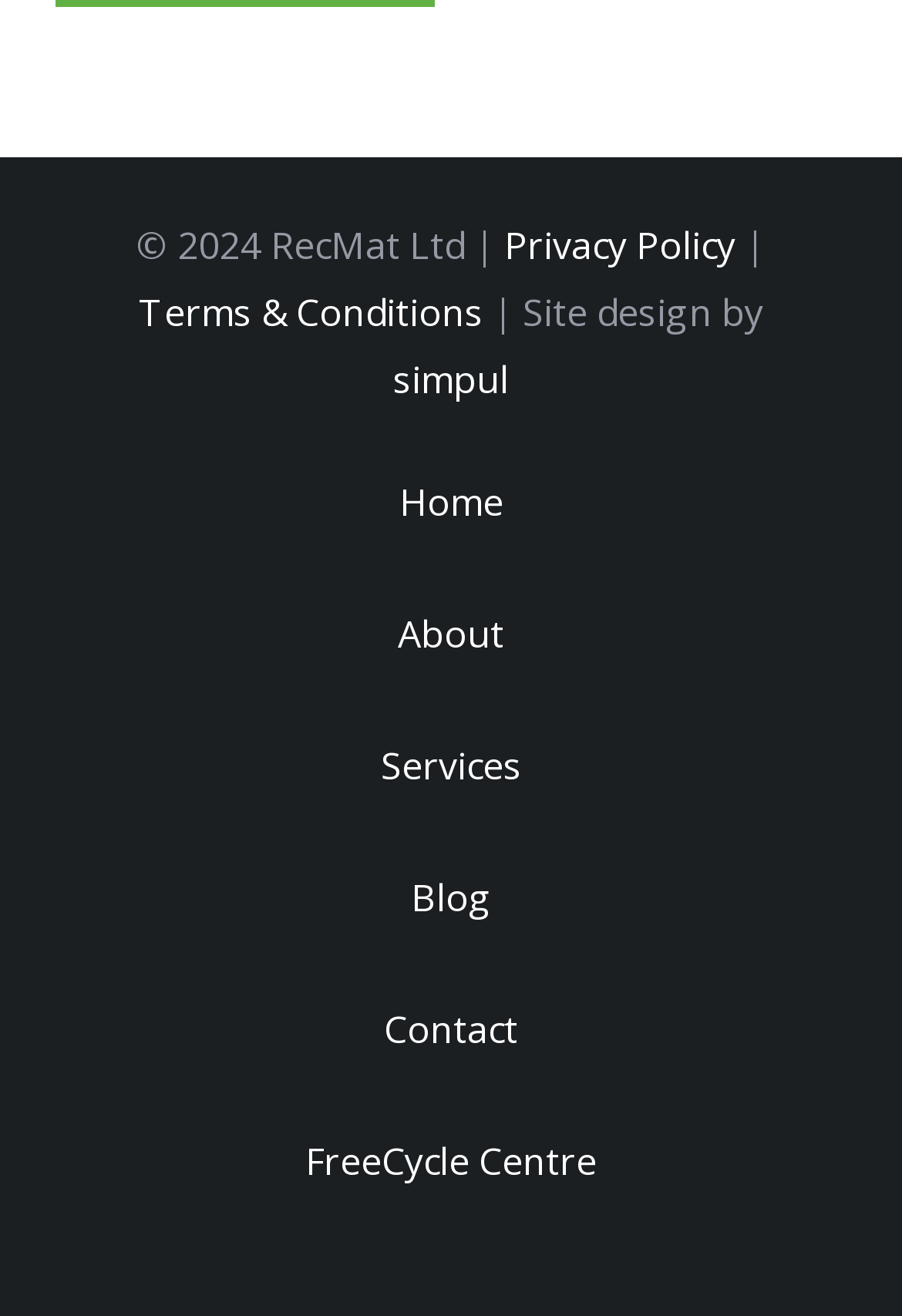What is the text preceding the 'simpul' link?
Using the screenshot, give a one-word or short phrase answer.

Site design by